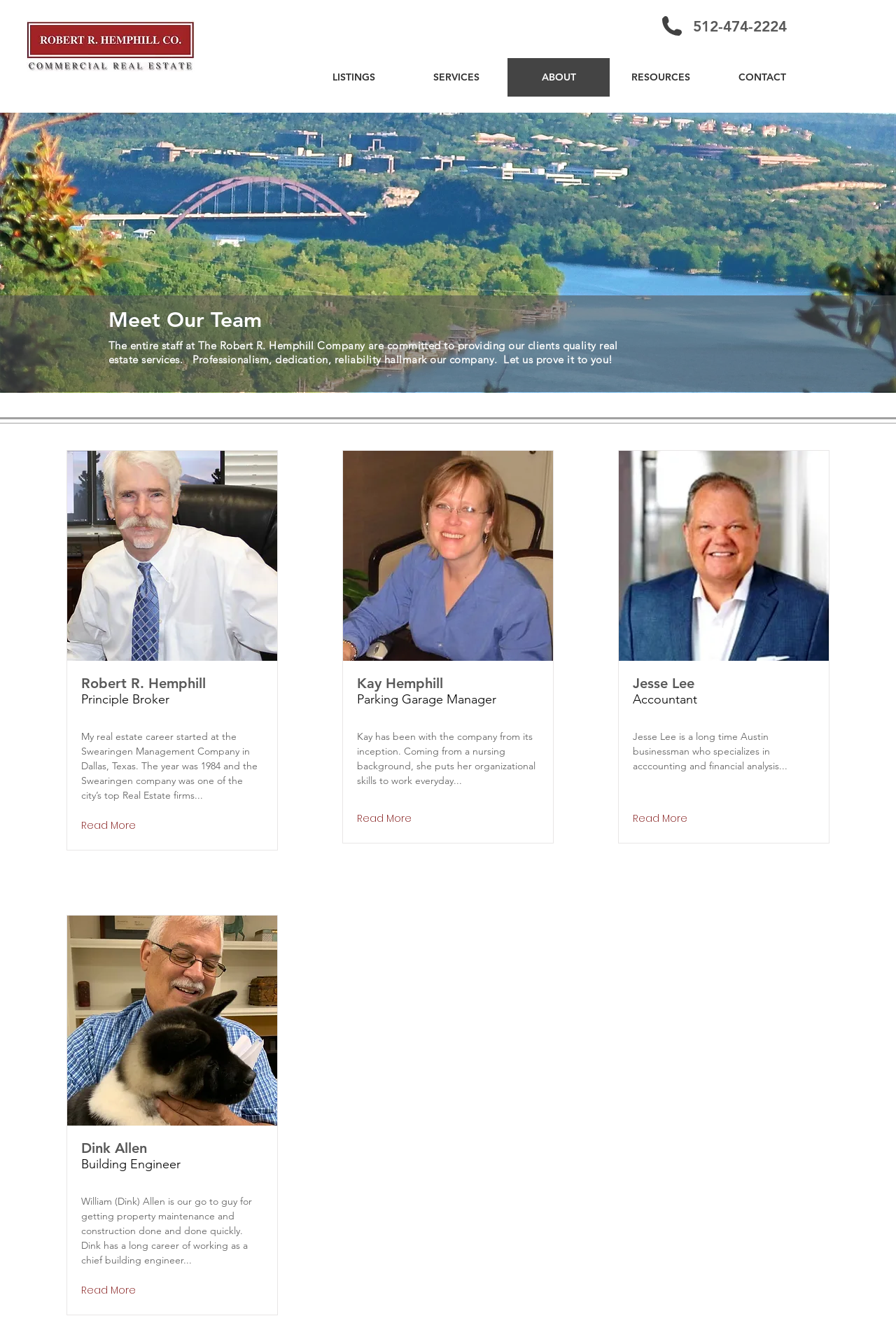Identify the bounding box coordinates of the clickable region to carry out the given instruction: "Read more about Kay Hemphill".

[0.398, 0.608, 0.459, 0.63]